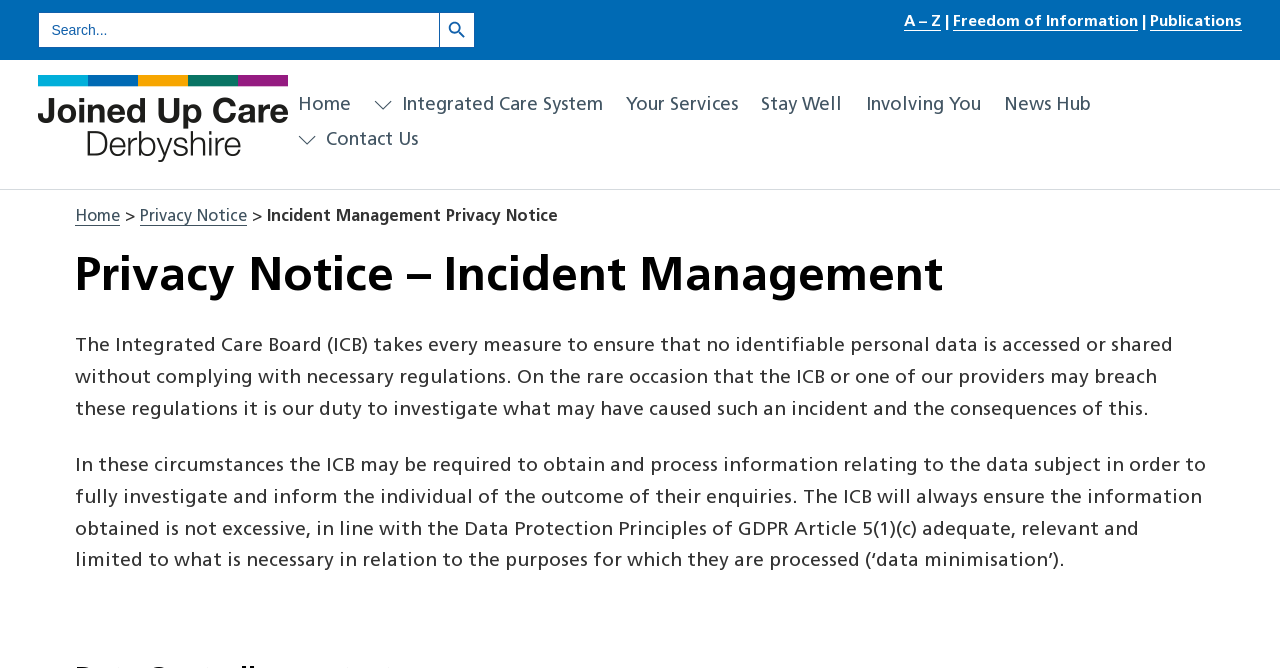What is the search button icon?
Please analyze the image and answer the question with as much detail as possible.

The search button has an icon, which is a small image of a magnifying glass, commonly used to represent search functionality.